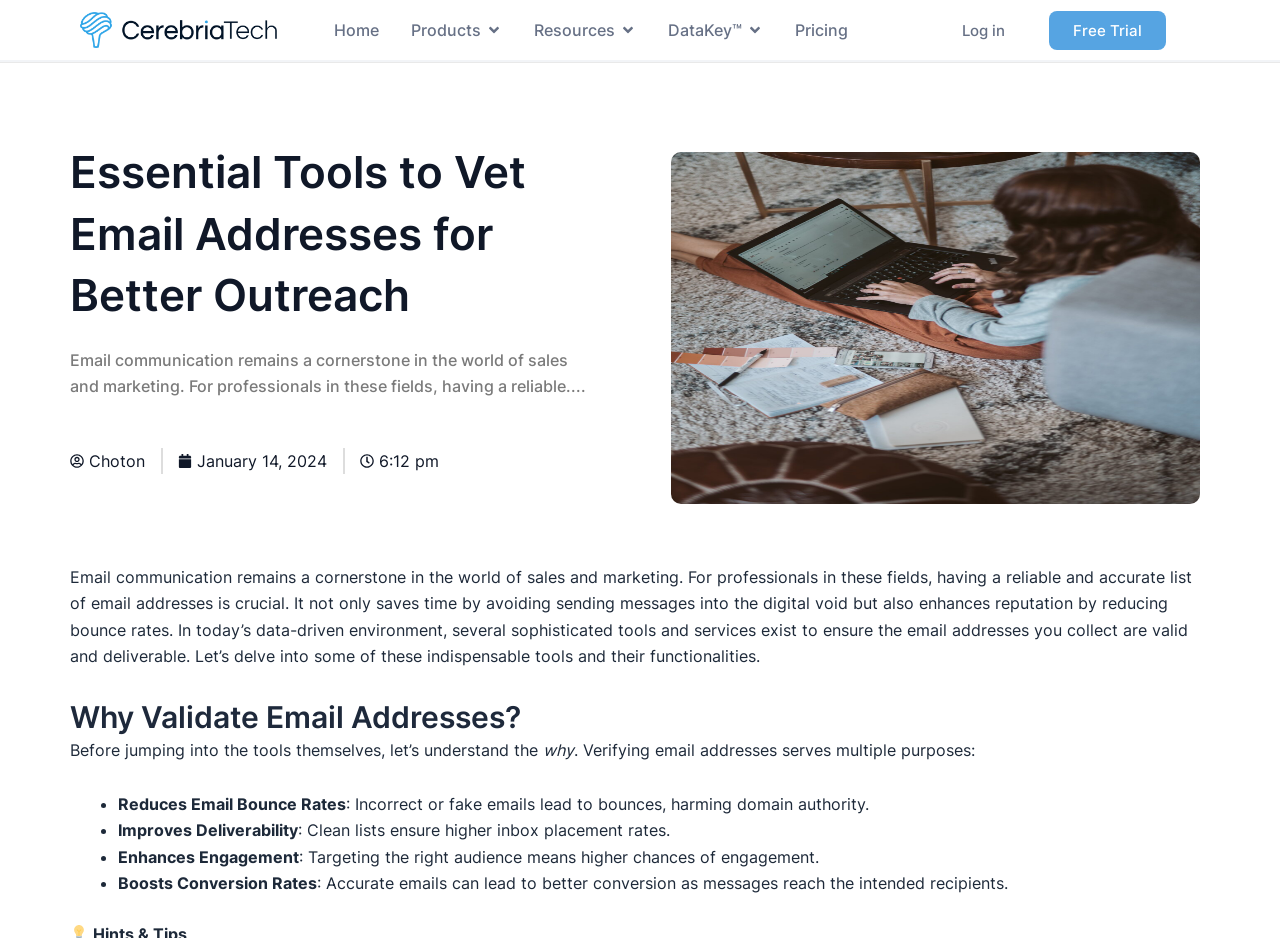What is the date of the latest article?
Refer to the image and give a detailed answer to the query.

The date of the latest article can be found below the company logo, where it says 'January 14, 2024'.